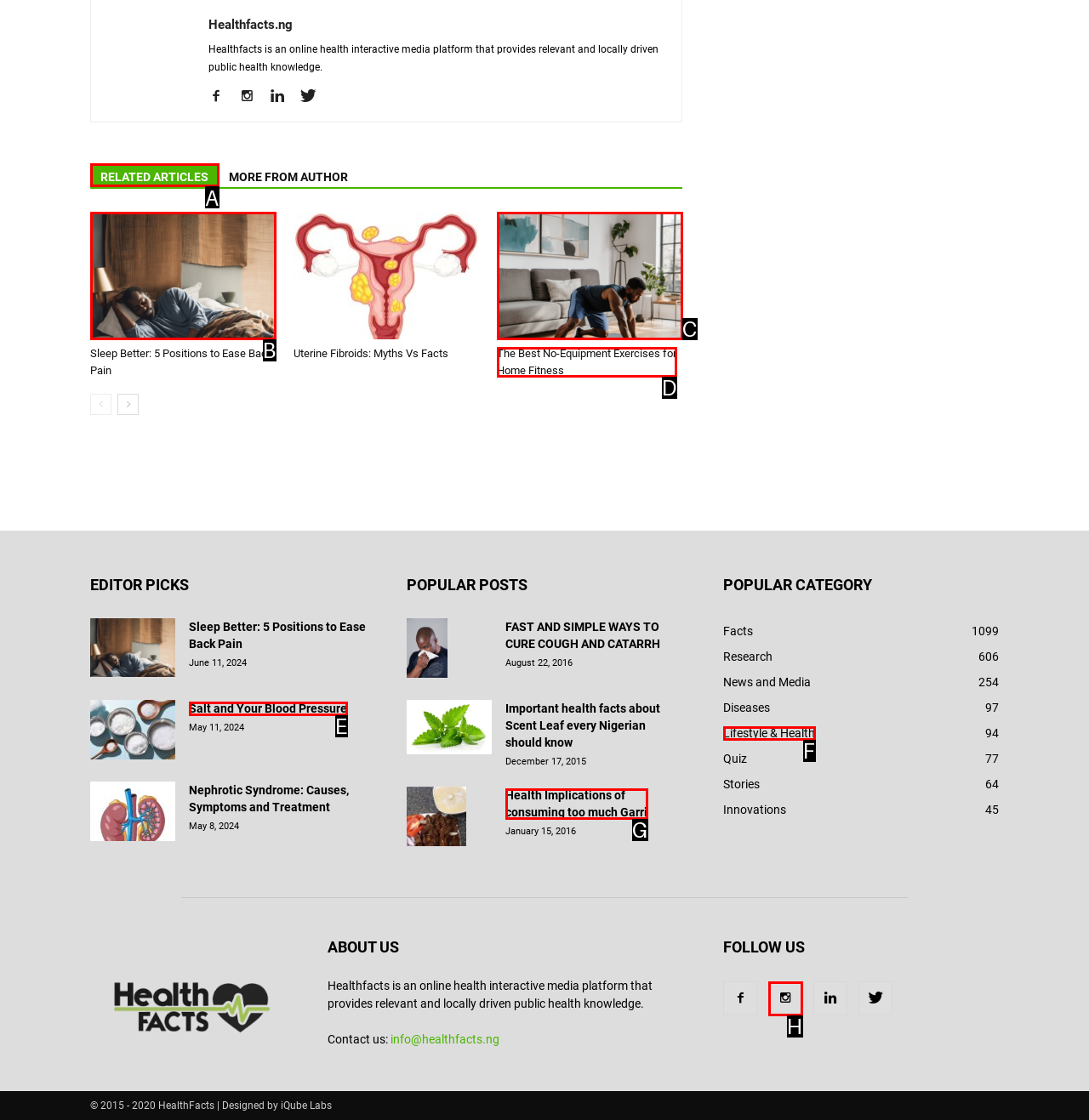Which HTML element should be clicked to complete the task: Click on the 'RELATED ARTICLES' link? Answer with the letter of the corresponding option.

A